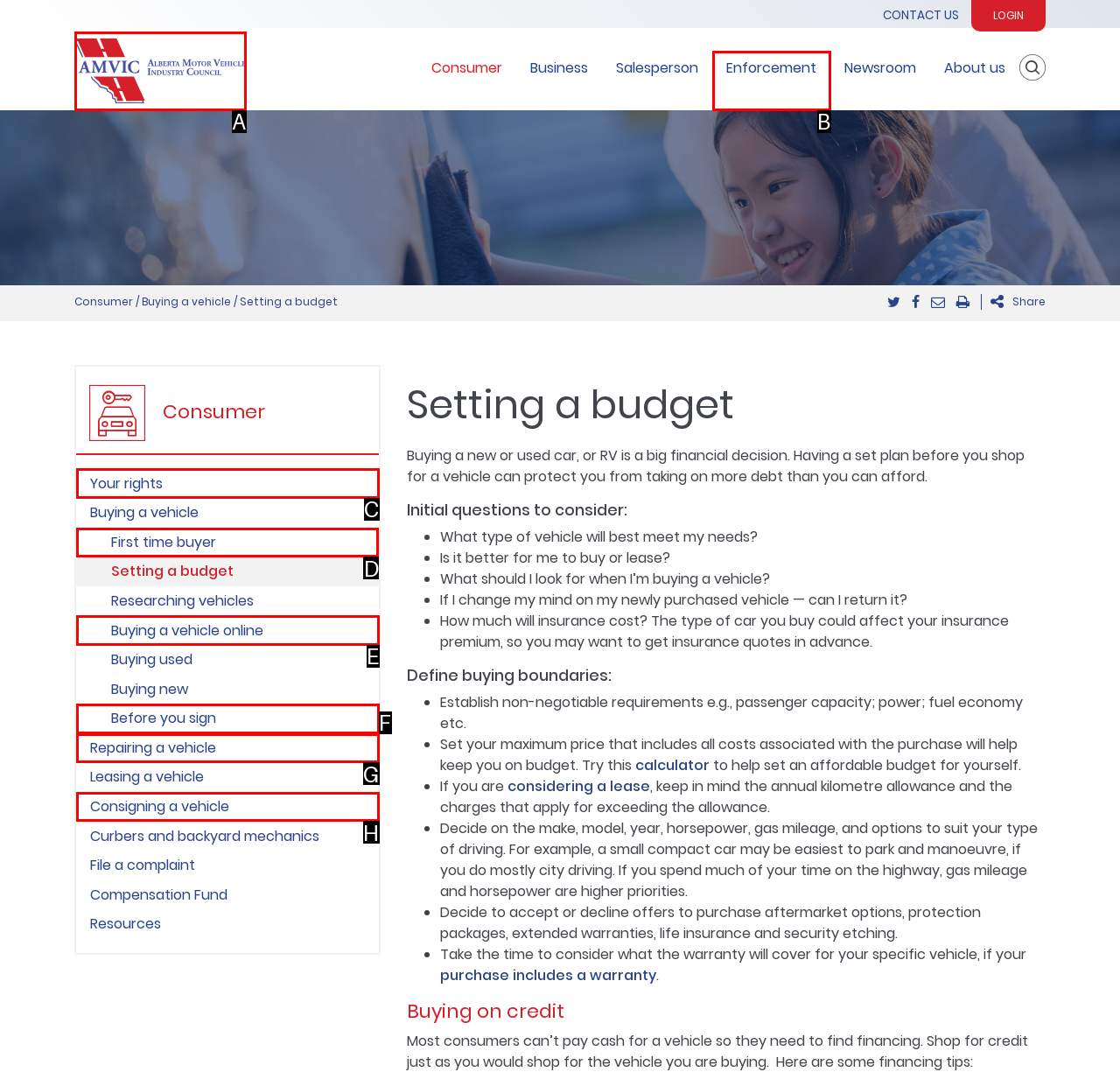Select the letter of the element you need to click to complete this task: Click on First time buyer
Answer using the letter from the specified choices.

D